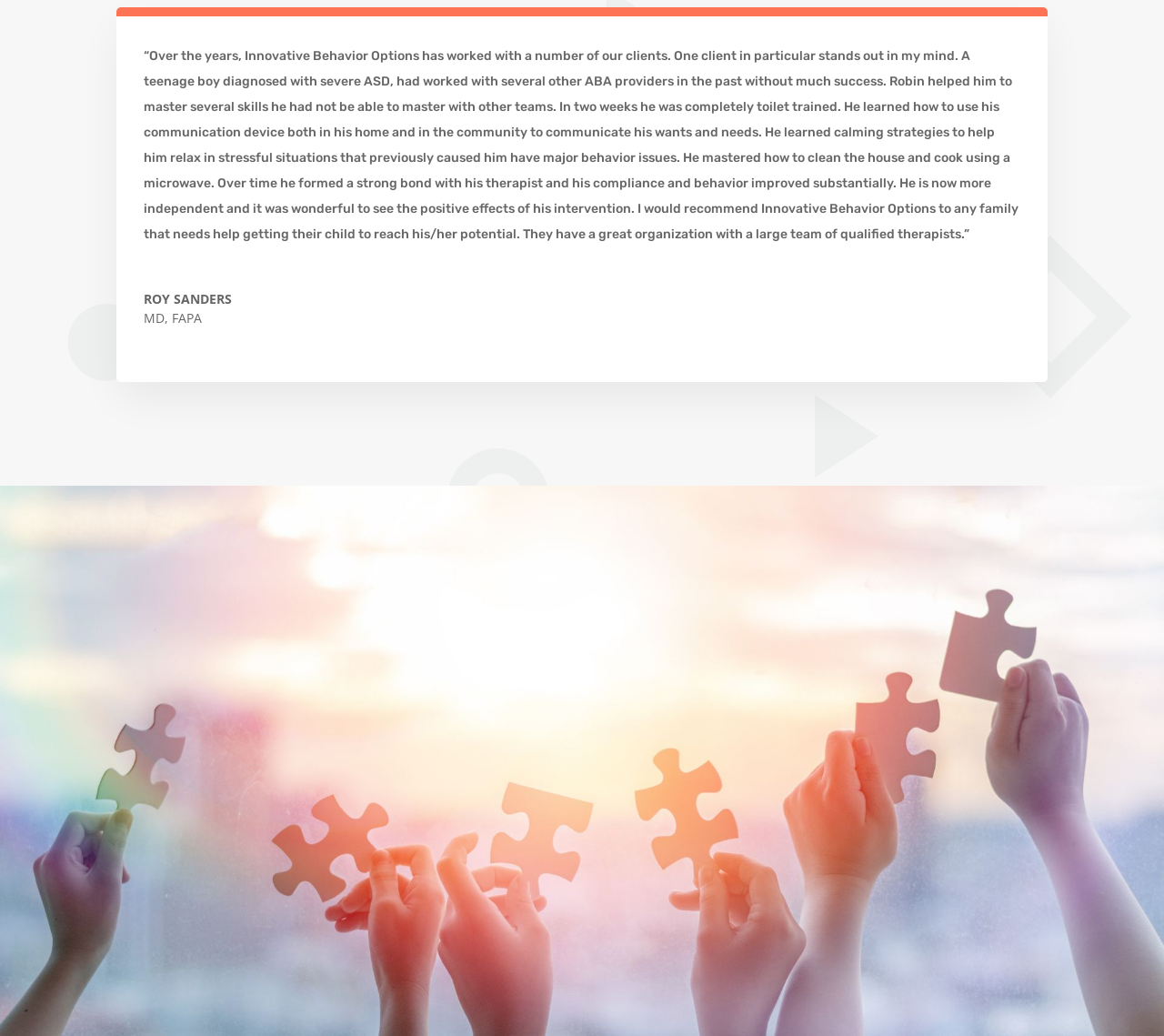Please identify the bounding box coordinates of the region to click in order to complete the given instruction: "Get in touch with us". The coordinates should be four float numbers between 0 and 1, i.e., [left, top, right, bottom].

[0.398, 0.572, 0.602, 0.615]